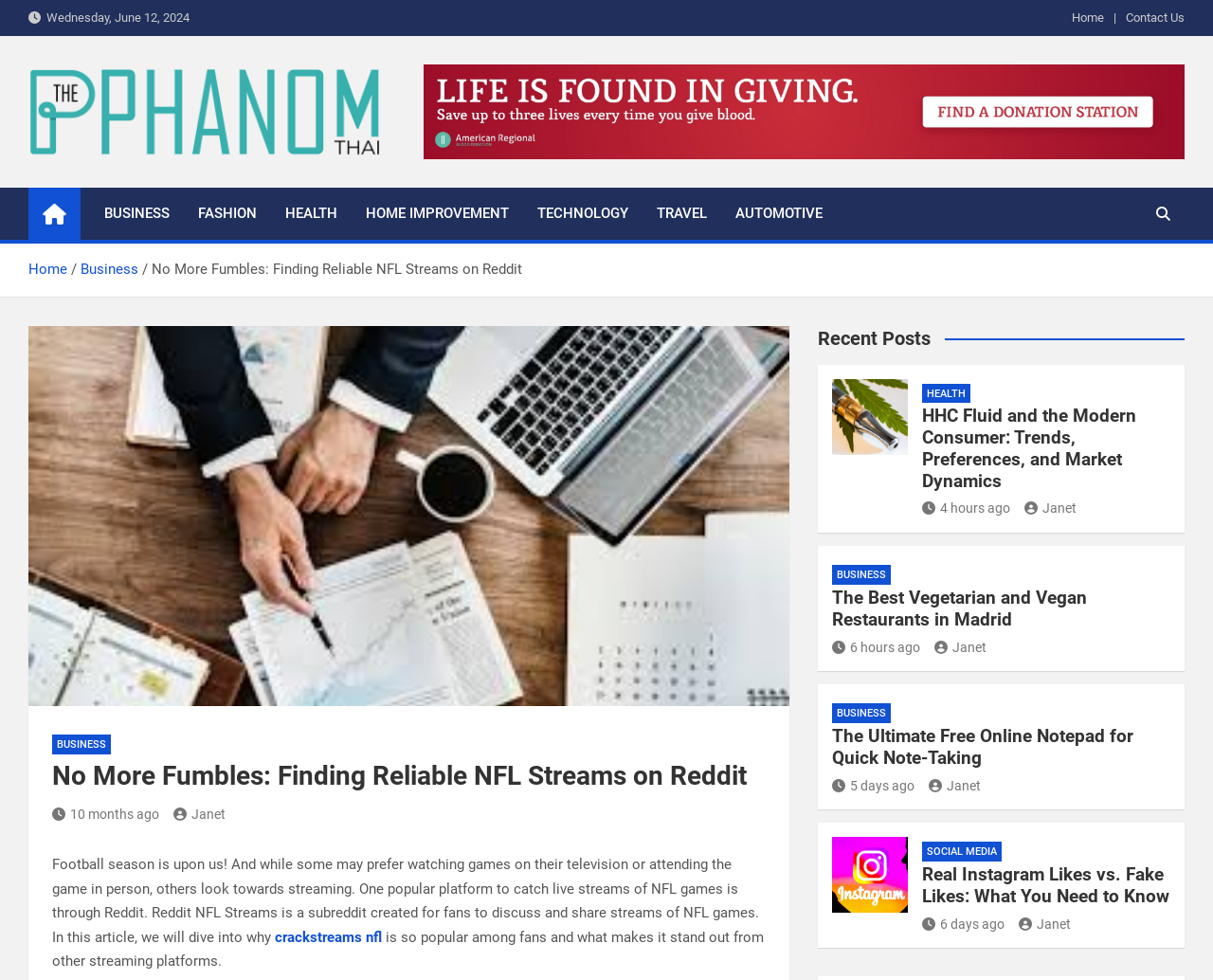Generate the text content of the main heading of the webpage.

No More Fumbles: Finding Reliable NFL Streams on Reddit